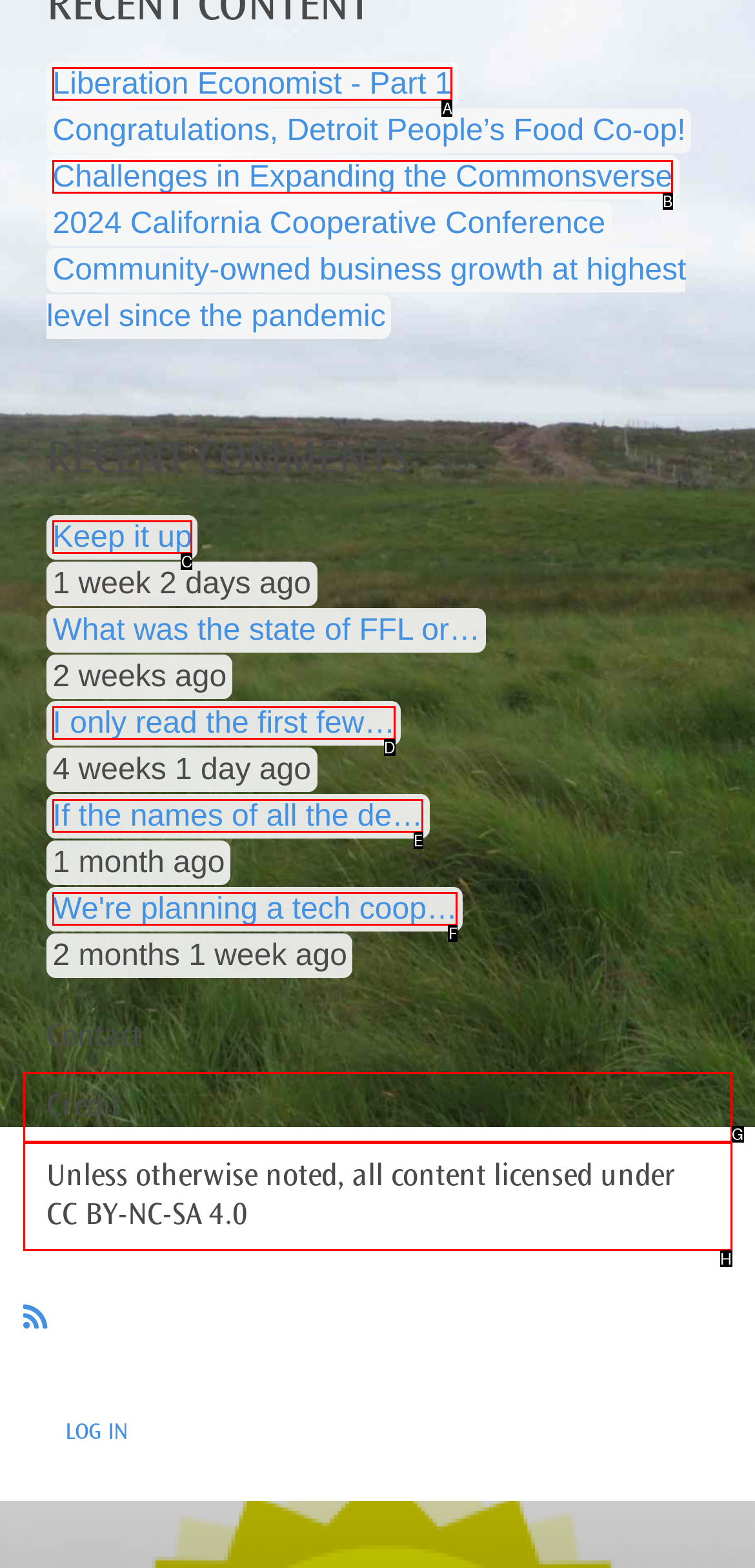Given the description: Credit, determine the corresponding lettered UI element.
Answer with the letter of the selected option.

G